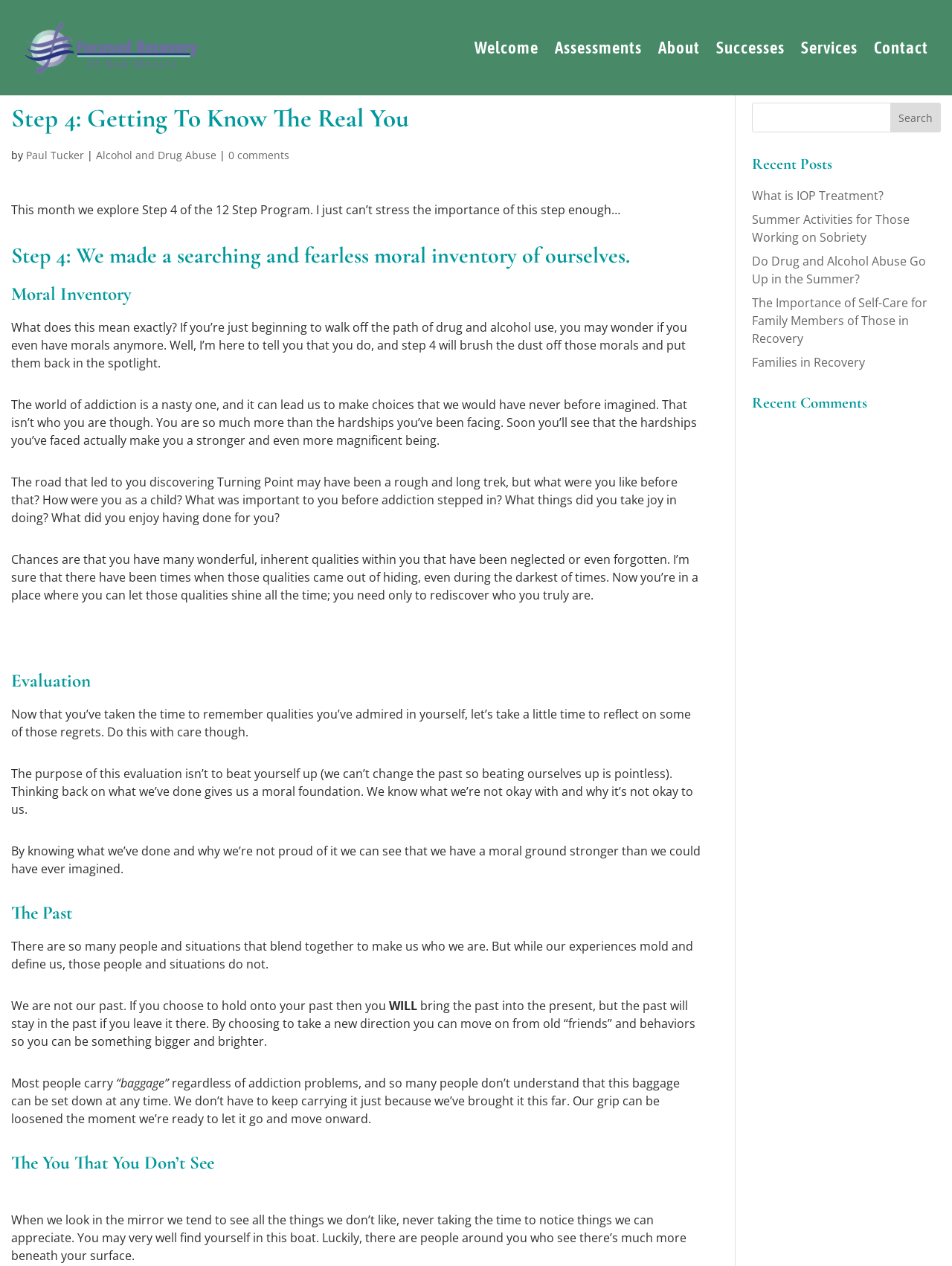Pinpoint the bounding box coordinates for the area that should be clicked to perform the following instruction: "Contact Turning Point Recovery Center".

[0.918, 0.033, 0.975, 0.075]